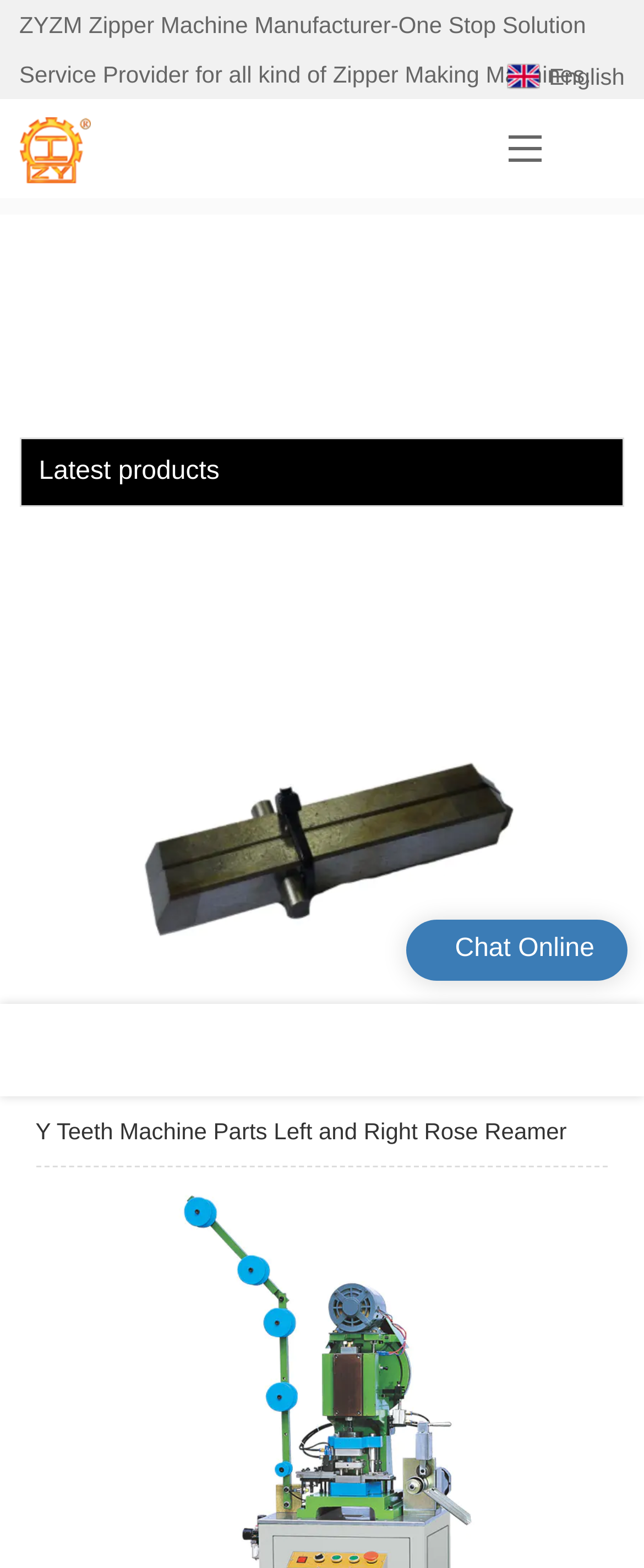How many languages are supported by the webpage?
Using the image as a reference, answer with just one word or a short phrase.

1